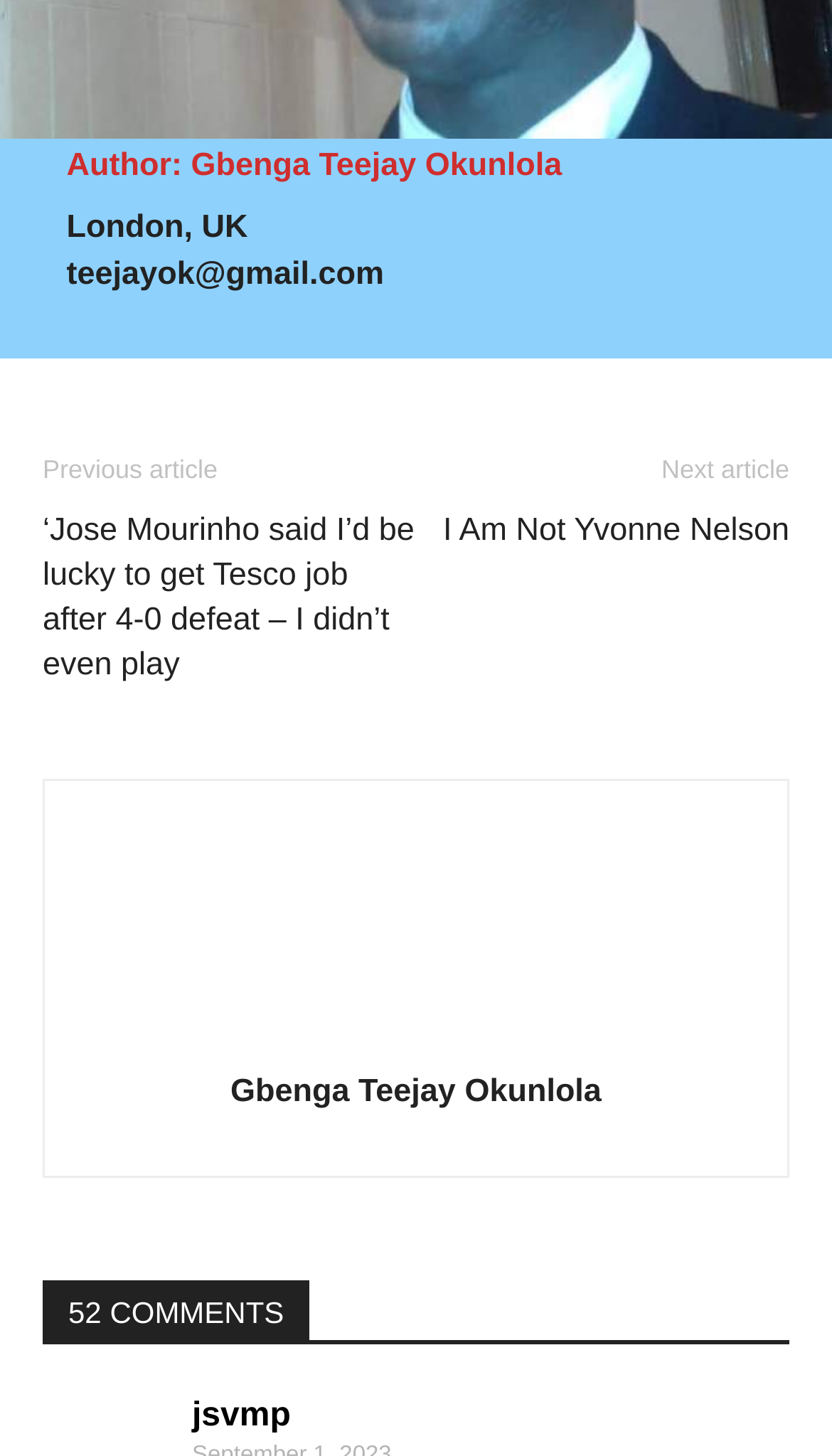Return the bounding box coordinates of the UI element that corresponds to this description: "I Am Not Yvonne Nelson". The coordinates must be given as four float numbers in the range of 0 and 1, [left, top, right, bottom].

[0.532, 0.349, 0.949, 0.379]